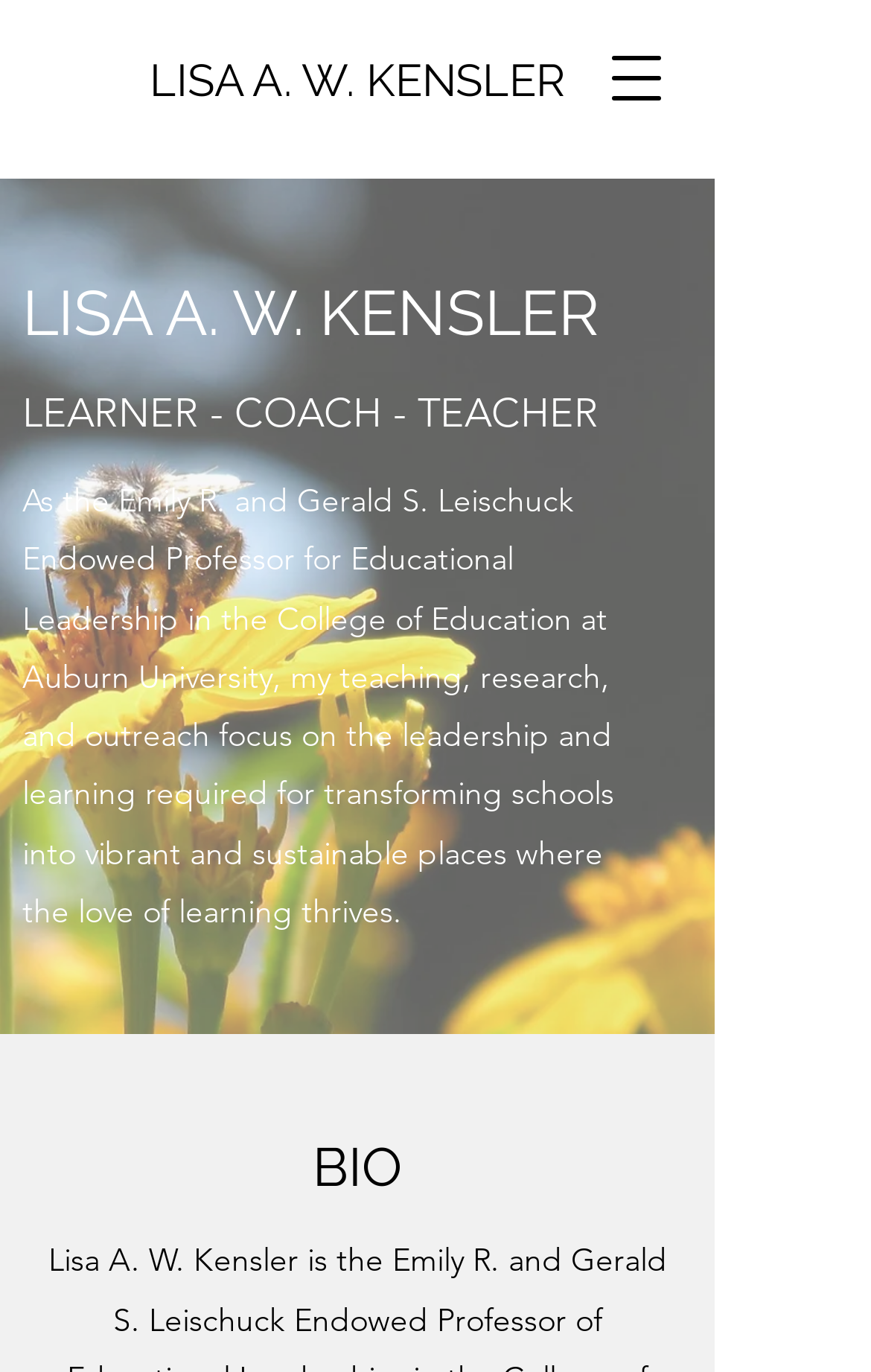Articulate a detailed summary of the webpage's content and design.

The webpage is about Lisa A. W. Kensler, a professor of educational leadership. At the top right corner, there is a button to open a navigation menu. Below the button, a large image of Lisa A. W. Kensler takes up most of the width of the page, spanning from the top to about three-quarters of the way down. 

To the left of the image, there is a link with Lisa A. W. Kensler's name in uppercase letters. Below the link, a heading with the same name is displayed. Underneath the heading, a subtitle "LEARNER - COACH - TEACHER" is written. 

A paragraph of text follows, describing Lisa A. W. Kensler's role as the Emily R. and Gerald S. Leischuck Endowed Professor for Educational Leadership at Auburn University, and her focus on transforming schools into sustainable places where the love of learning thrives. 

At the bottom of the page, there is a heading labeled "BIO".